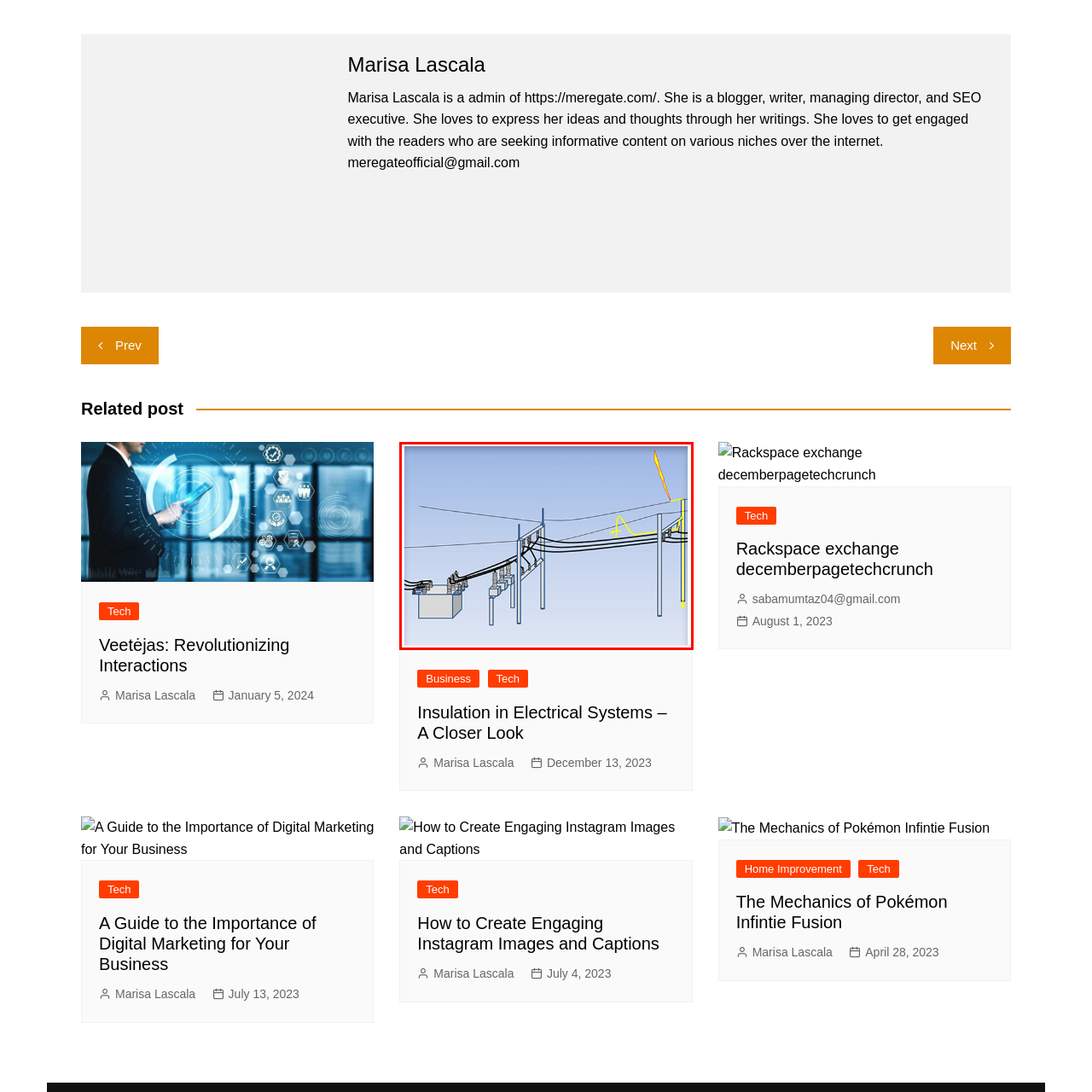Examine the picture highlighted with a red border, What do the highlighted areas in the diagram represent? Please respond with a single word or phrase.

Grounding or protective measures